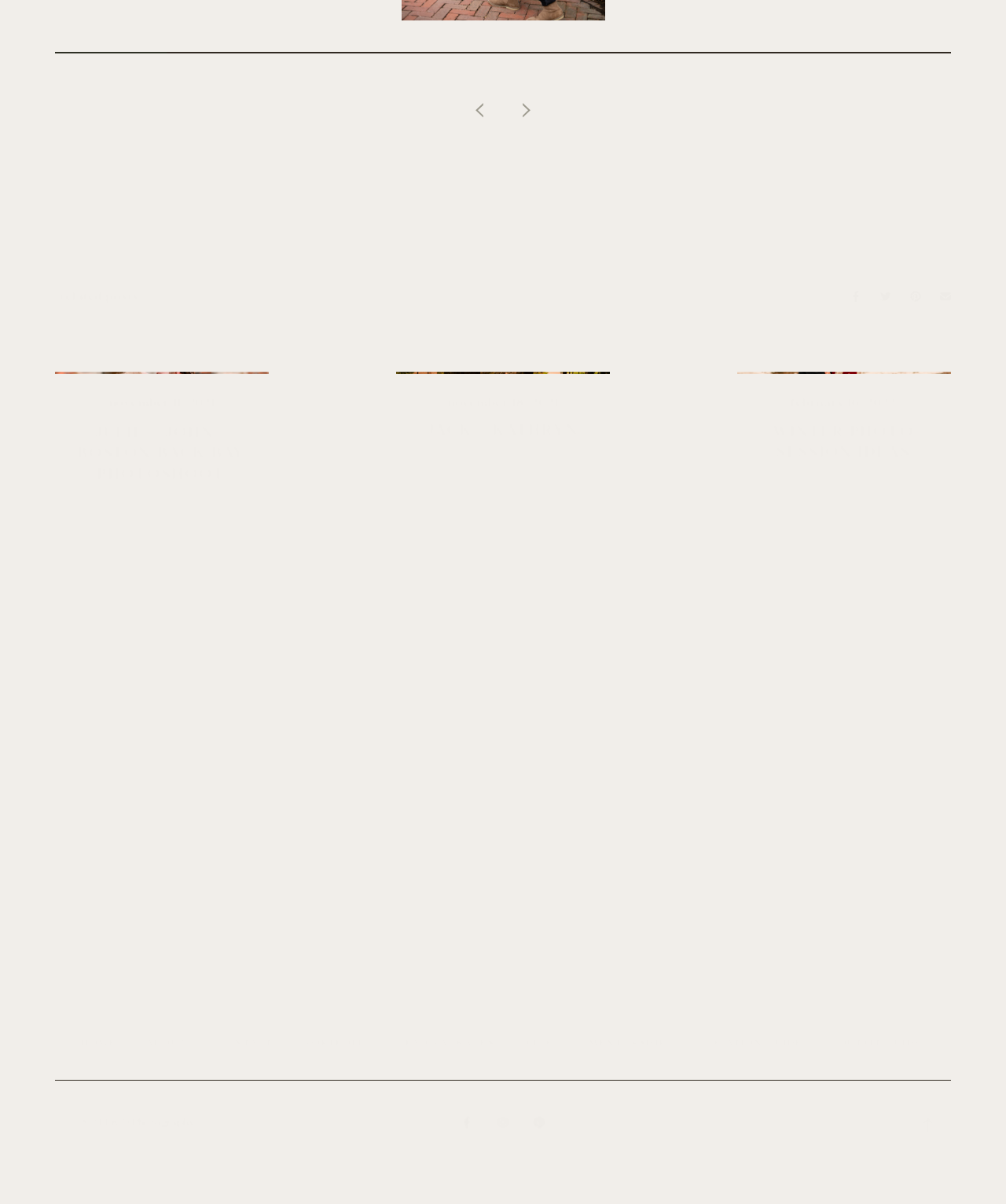Please pinpoint the bounding box coordinates for the region I should click to adhere to this instruction: "Click on 'providence college •'".

[0.258, 0.19, 0.374, 0.204]